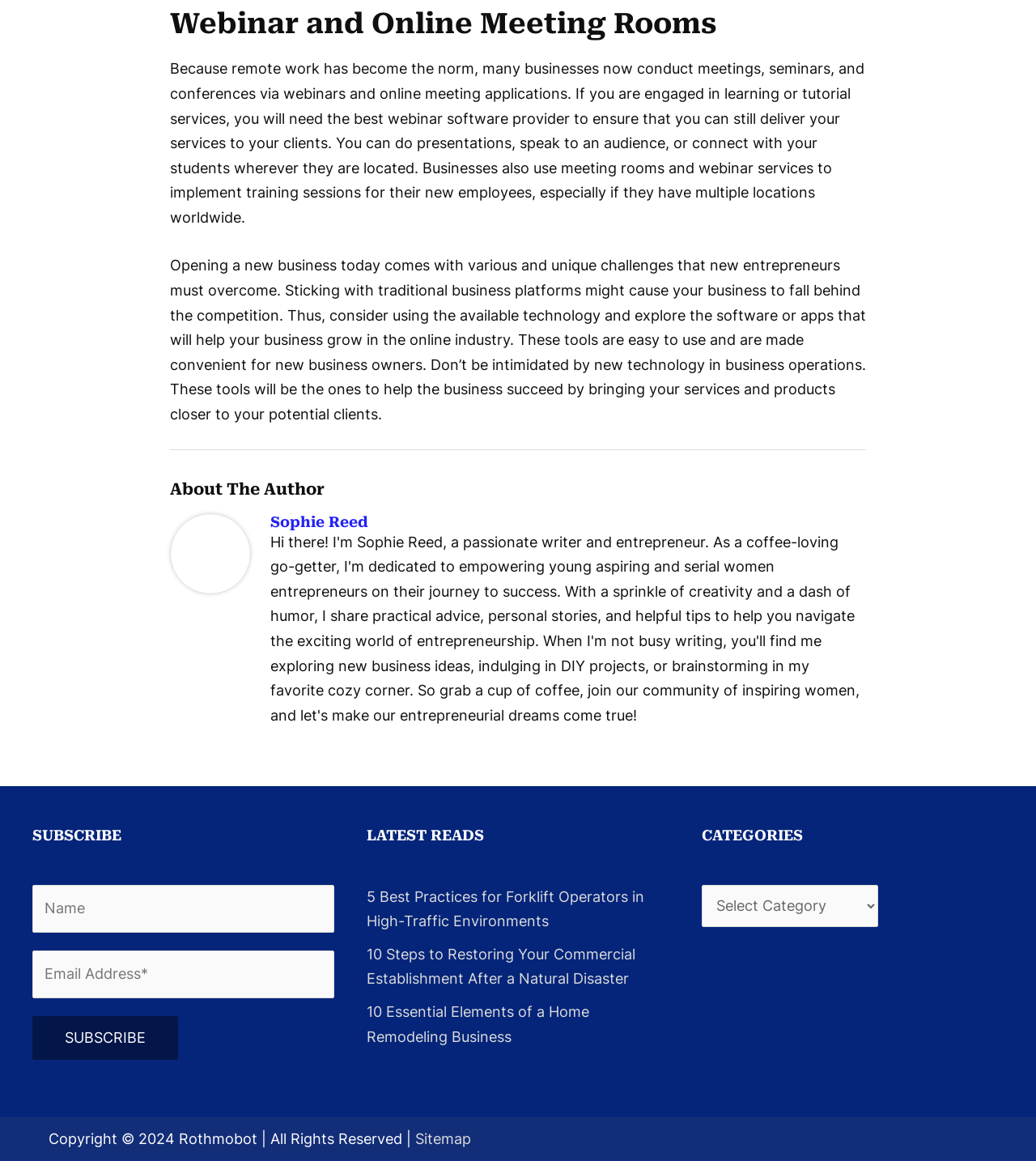Can you identify the bounding box coordinates of the clickable region needed to carry out this instruction: 'Click on the 'Sophie Reed' link'? The coordinates should be four float numbers within the range of 0 to 1, stated as [left, top, right, bottom].

[0.261, 0.442, 0.836, 0.456]